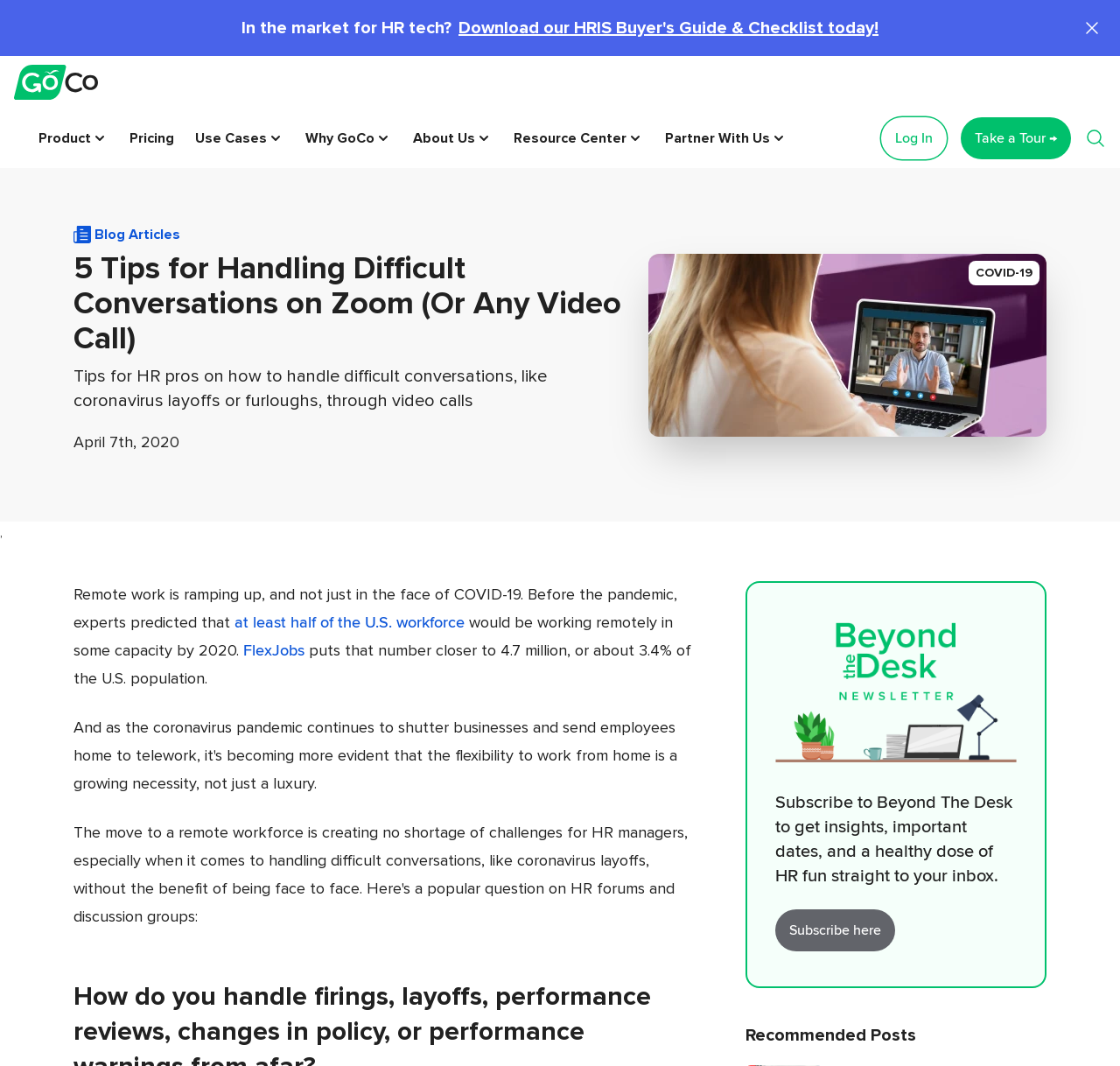Answer in one word or a short phrase: 
How many links are in the 'Recommended Posts' section?

Not specified